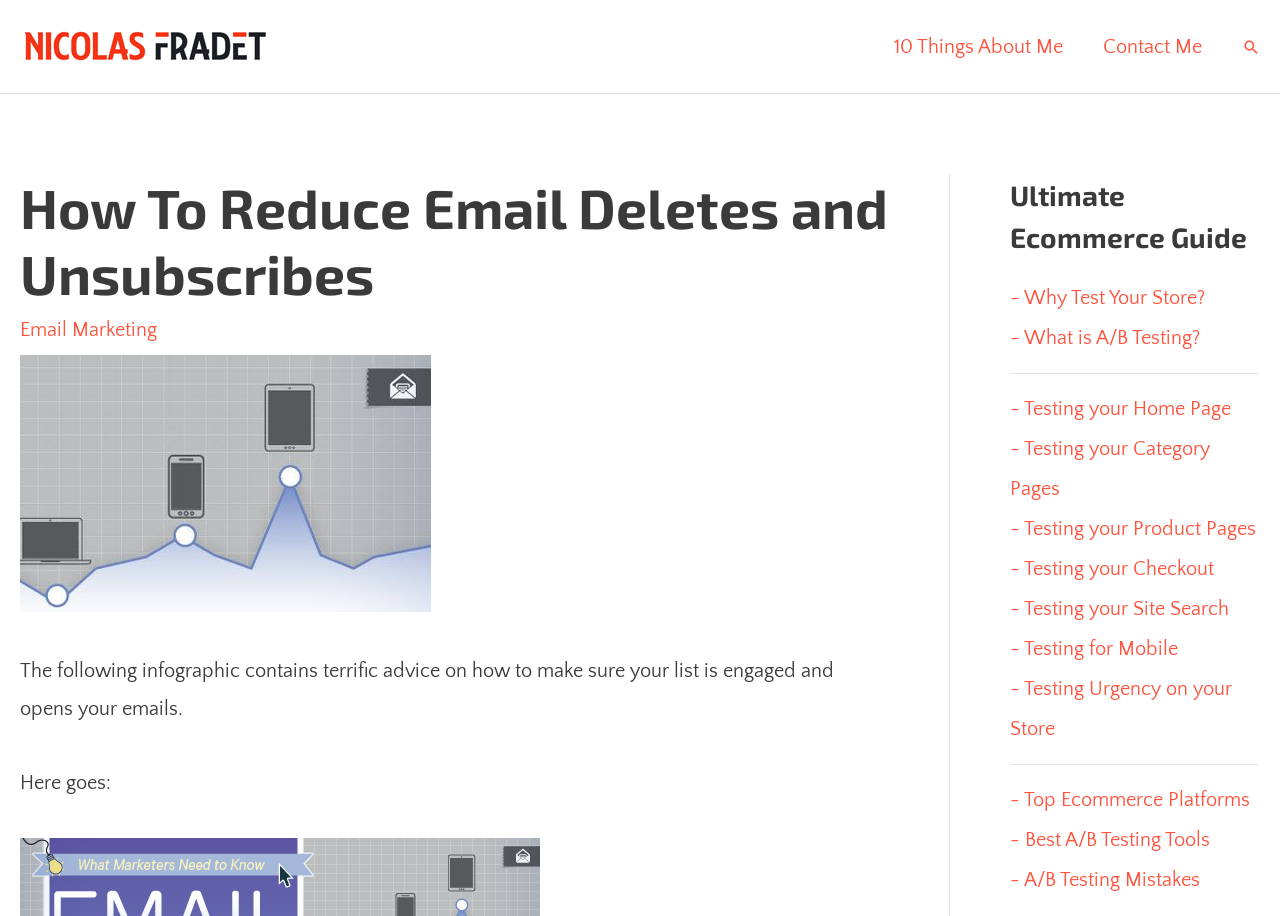Please identify the bounding box coordinates of where to click in order to follow the instruction: "Check the ultimate ecommerce guide".

[0.789, 0.19, 0.984, 0.282]